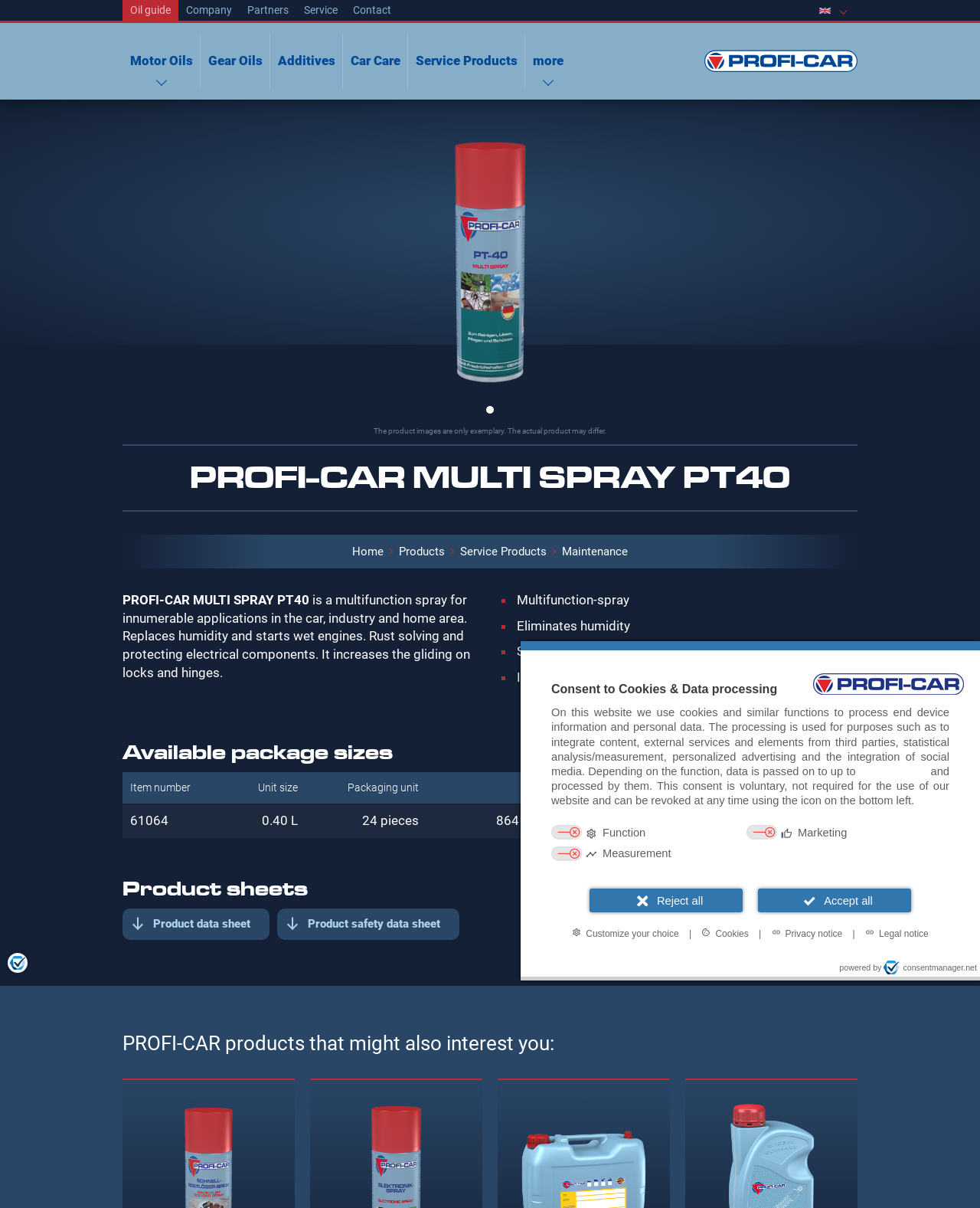Determine the bounding box coordinates of the clickable element to achieve the following action: 'Learn about motor oils'. Provide the coordinates as four float values between 0 and 1, formatted as [left, top, right, bottom].

[0.125, 0.019, 0.205, 0.082]